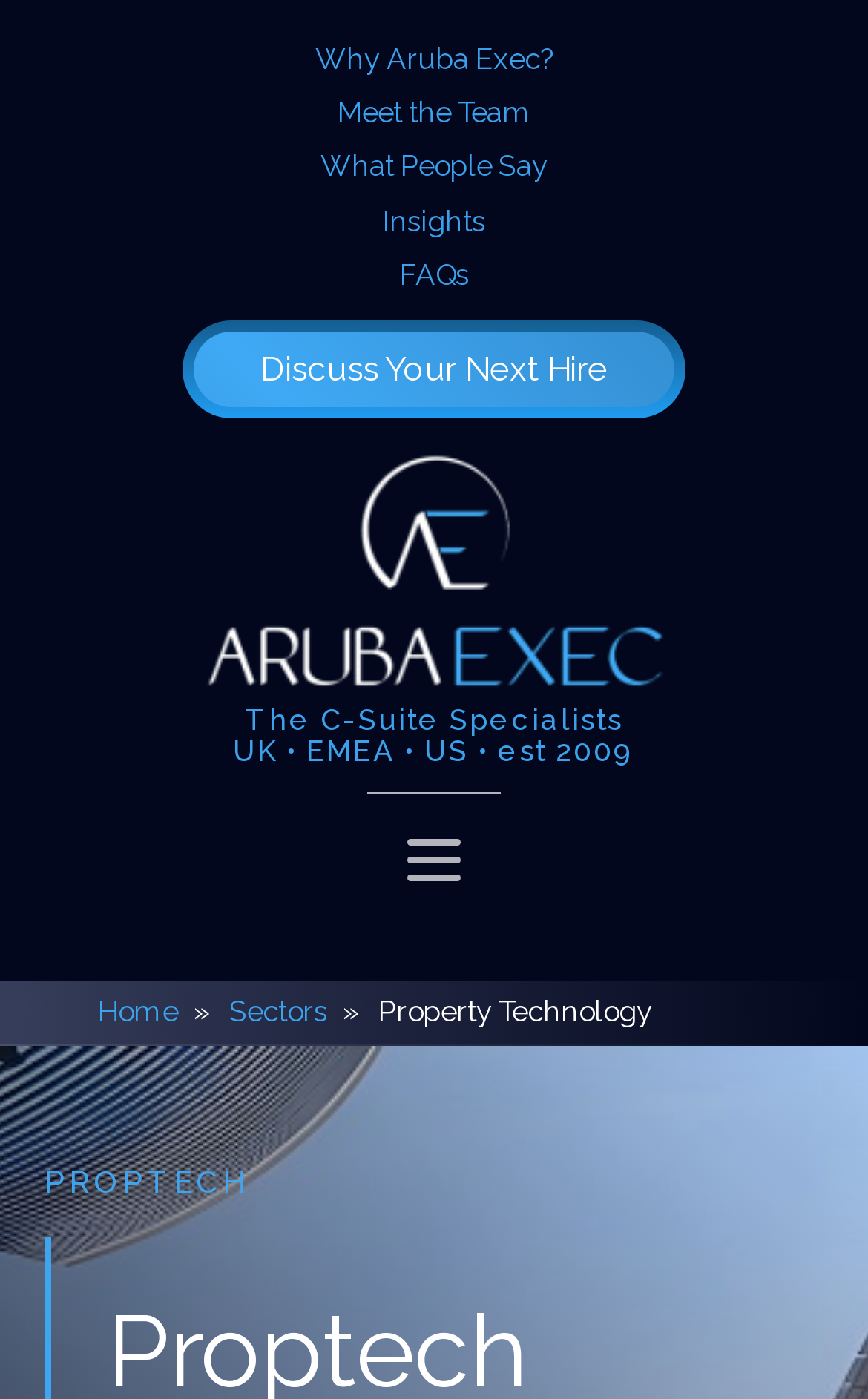Ascertain the bounding box coordinates for the UI element detailed here: "Discuss Your Next Hire". The coordinates should be provided as [left, top, right, bottom] with each value being a float between 0 and 1.

[0.223, 0.237, 0.777, 0.291]